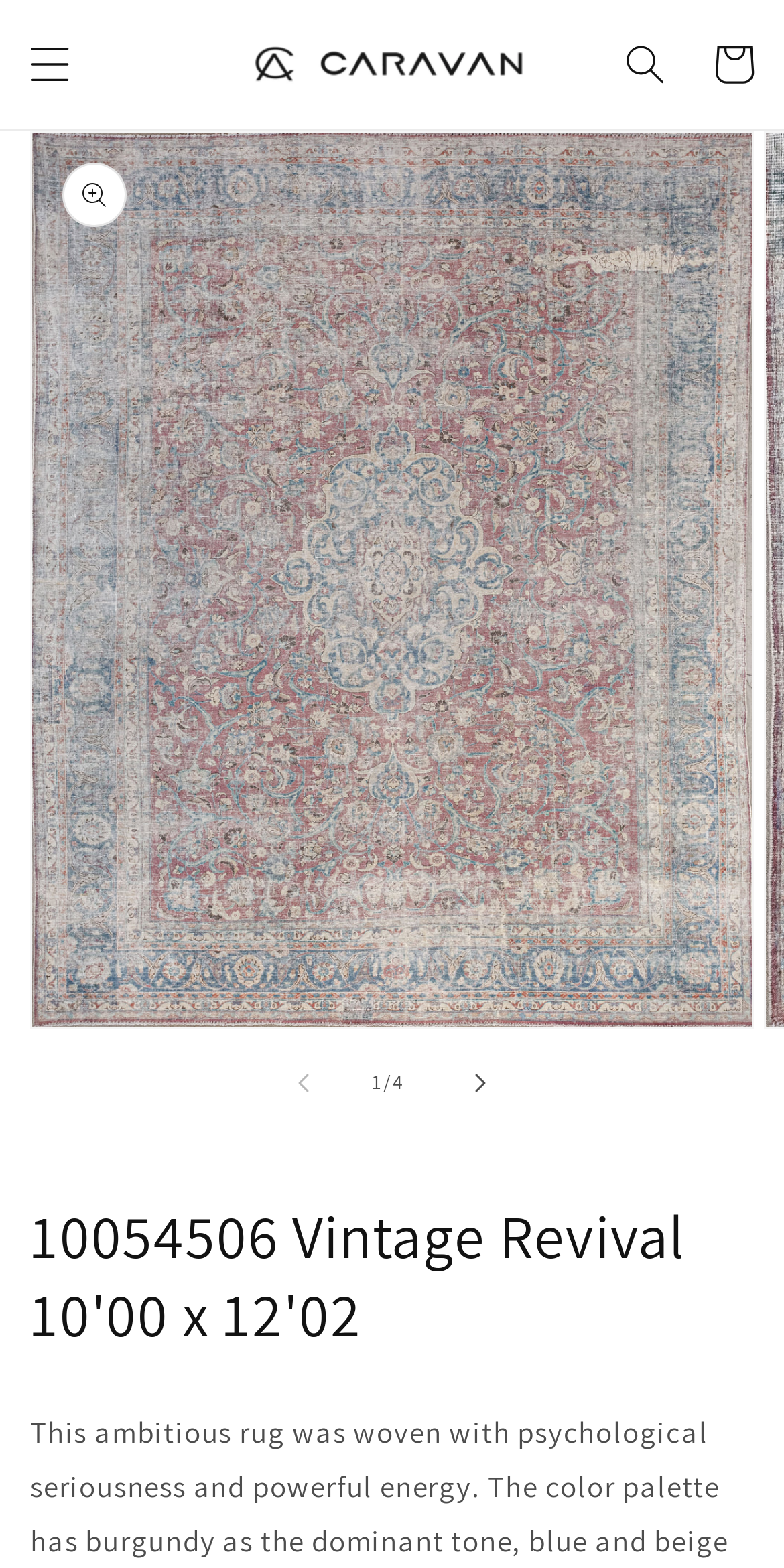Please look at the image and answer the question with a detailed explanation: What is the size of the rug?

The size of the rug can be found in the heading element '10054506 Vintage Revival 10'00 x 12'02' which is located at the bottom of the page. This element provides the product name and its dimensions.